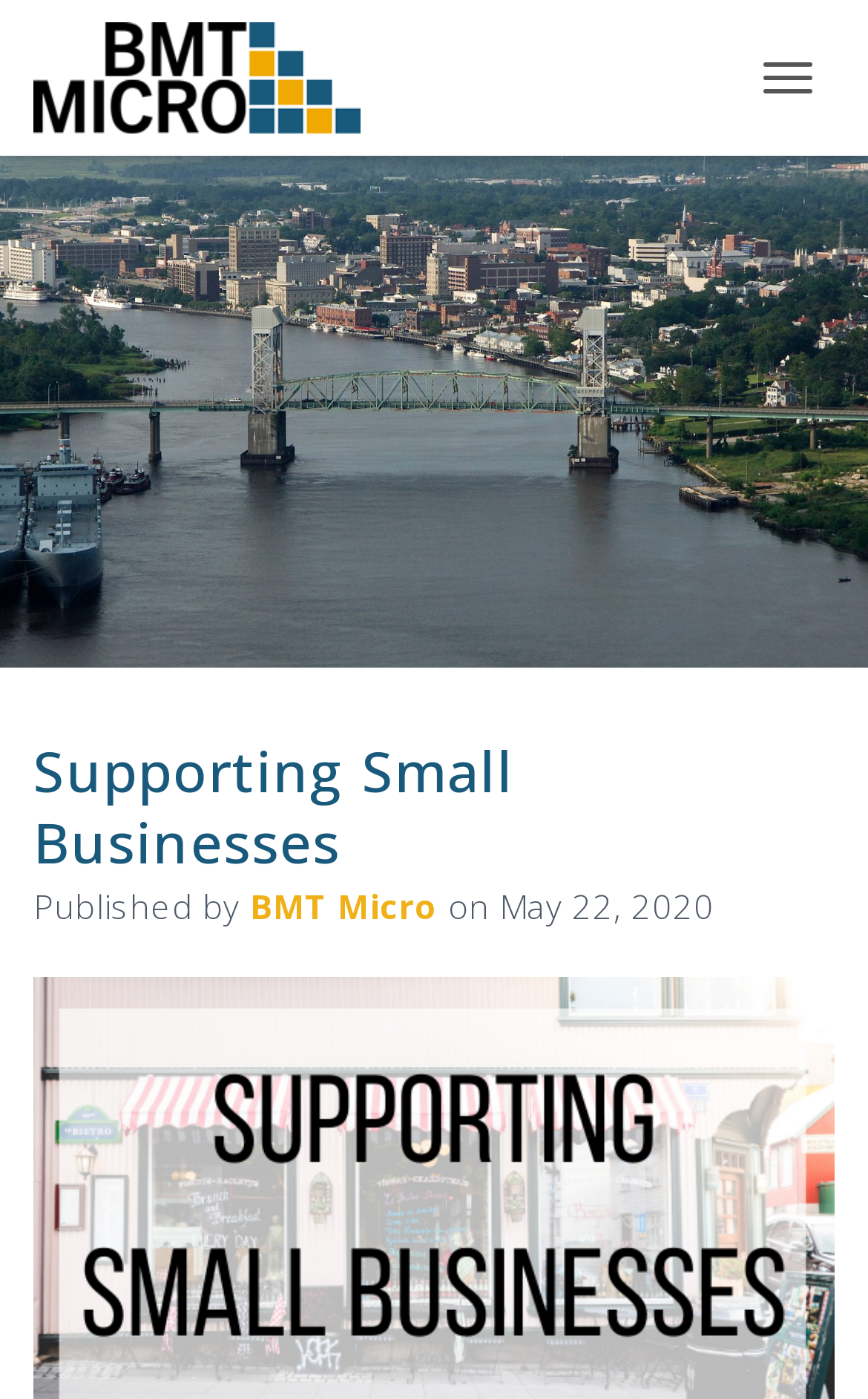Produce a meticulous description of the webpage.

The webpage is about supporting small businesses, particularly in the context of the COVID-19 pandemic. At the top left of the page, there is a link to the "BMT Micro Blog" accompanied by an image with the same name. 

To the top right, there is a button labeled "TOGGLE NAVIGATION". Below the top section, the main content begins with a heading that reads "Supporting Small Businesses", which spans across the entire width of the page. 

Underneath the heading, there is a section that provides information about the publication. It starts with the text "Published by", followed by a link to "BMT Micro", then the text "on", and finally a timestamp showing the publication date, "May 22, 2020". This section is positioned near the top of the page, slightly below the heading.